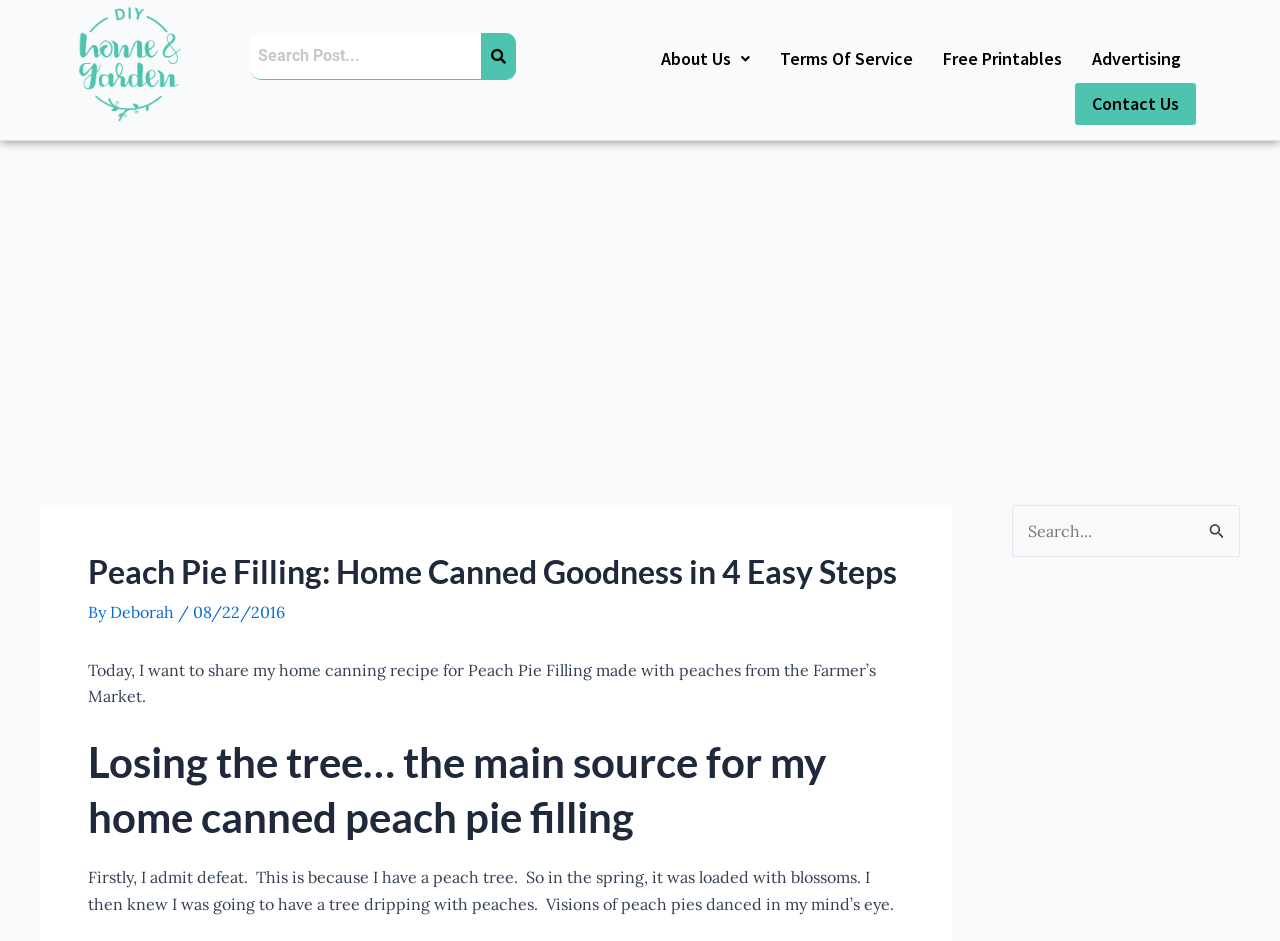What is the purpose of the search bar?
Provide a detailed and extensive answer to the question.

The search bar is located at the top of the webpage, and it allows users to search for specific content within the website.